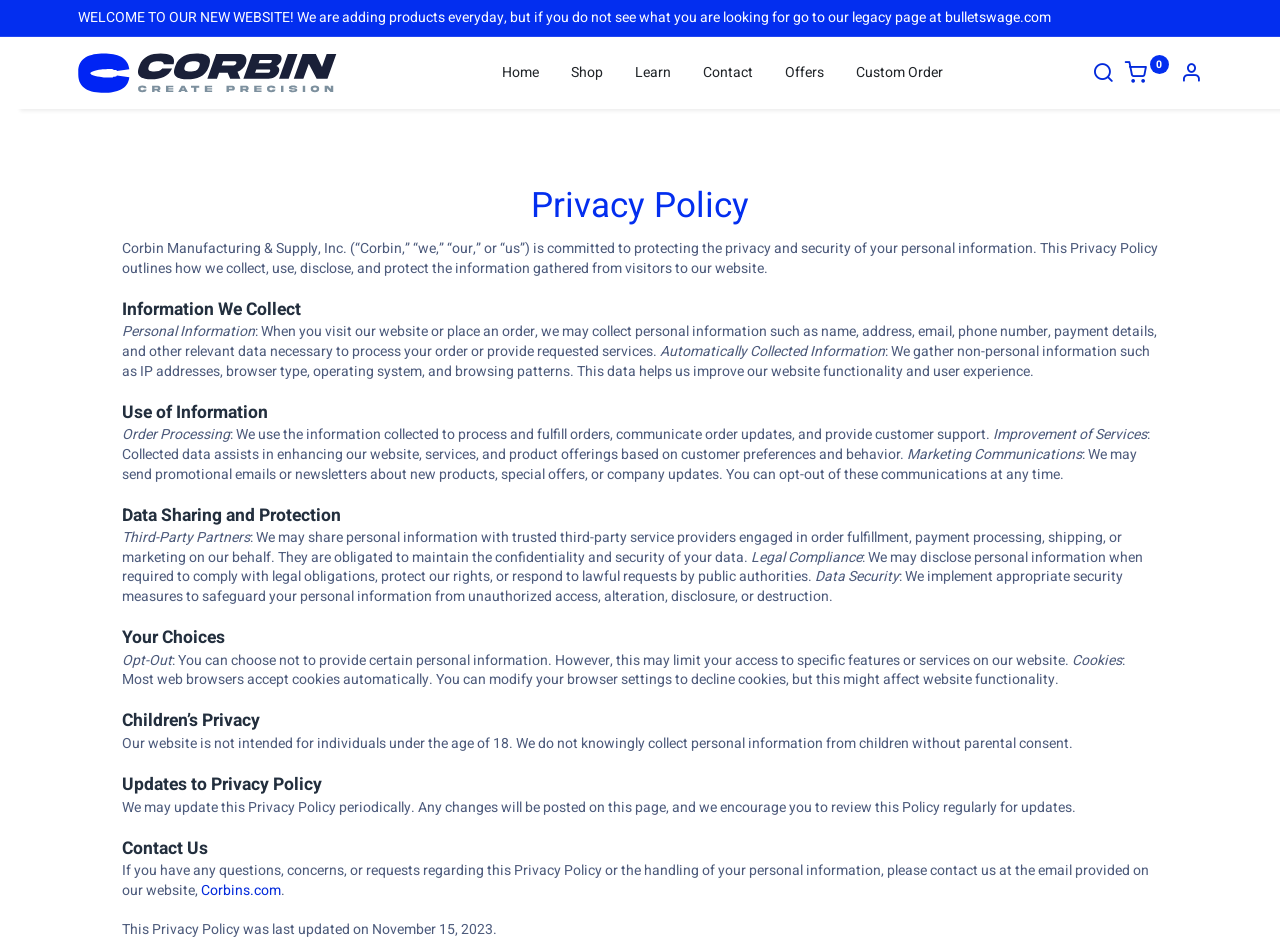What is the minimum age requirement for using the website?
Relying on the image, give a concise answer in one word or a brief phrase.

18